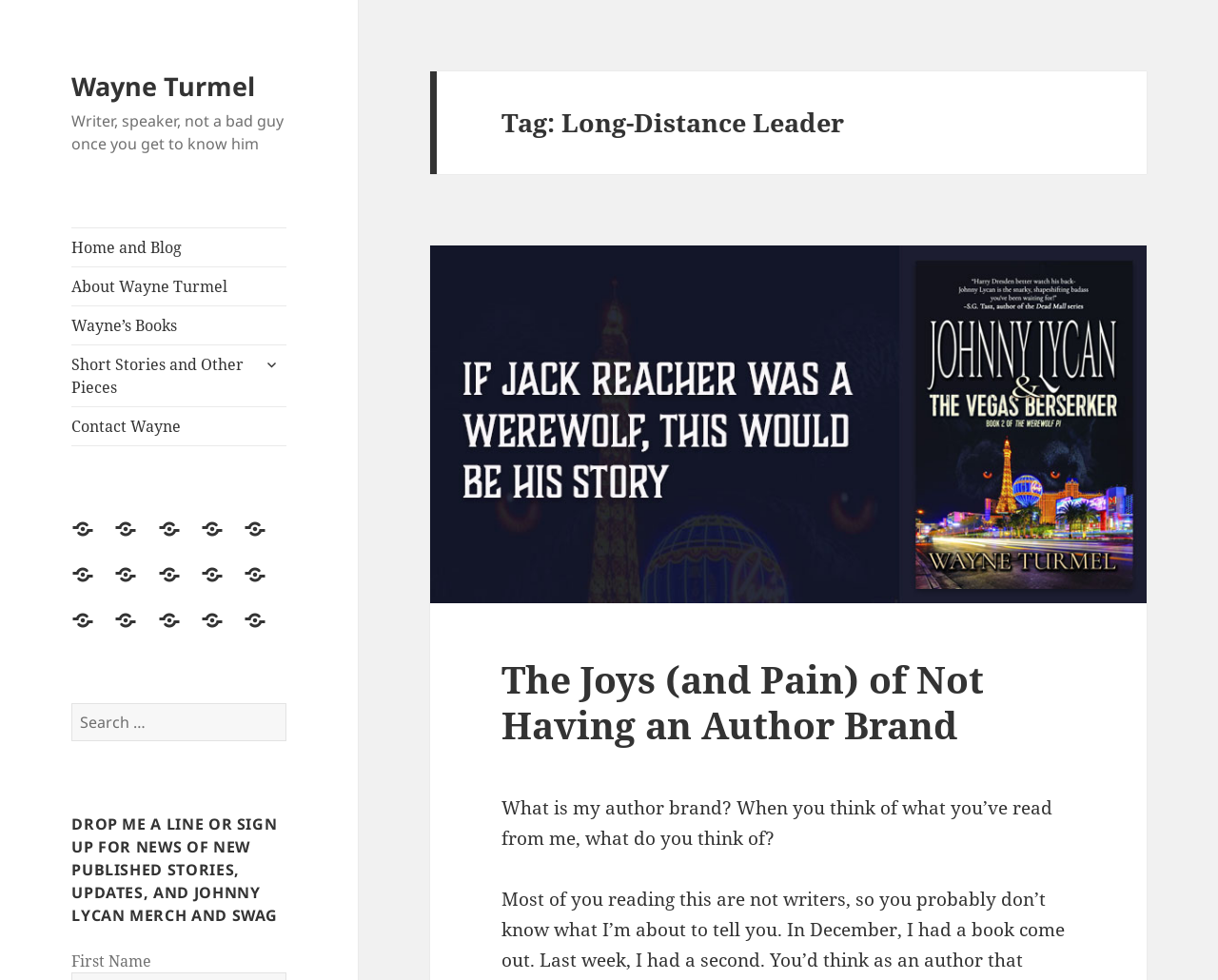Respond with a single word or short phrase to the following question: 
What is the purpose of the search box?

Search for content